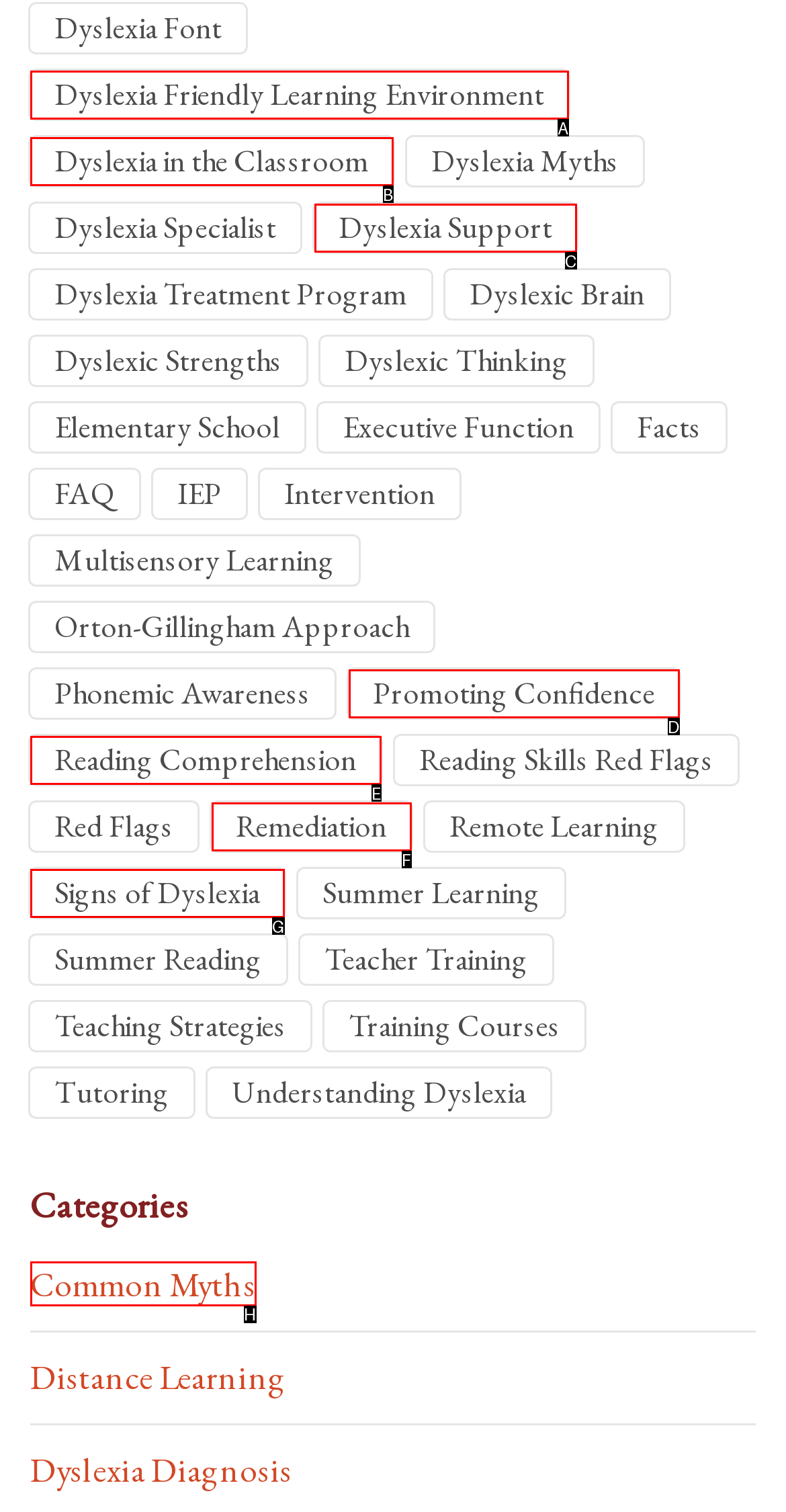Determine which UI element matches this description: Signs of Dyslexia
Reply with the appropriate option's letter.

G